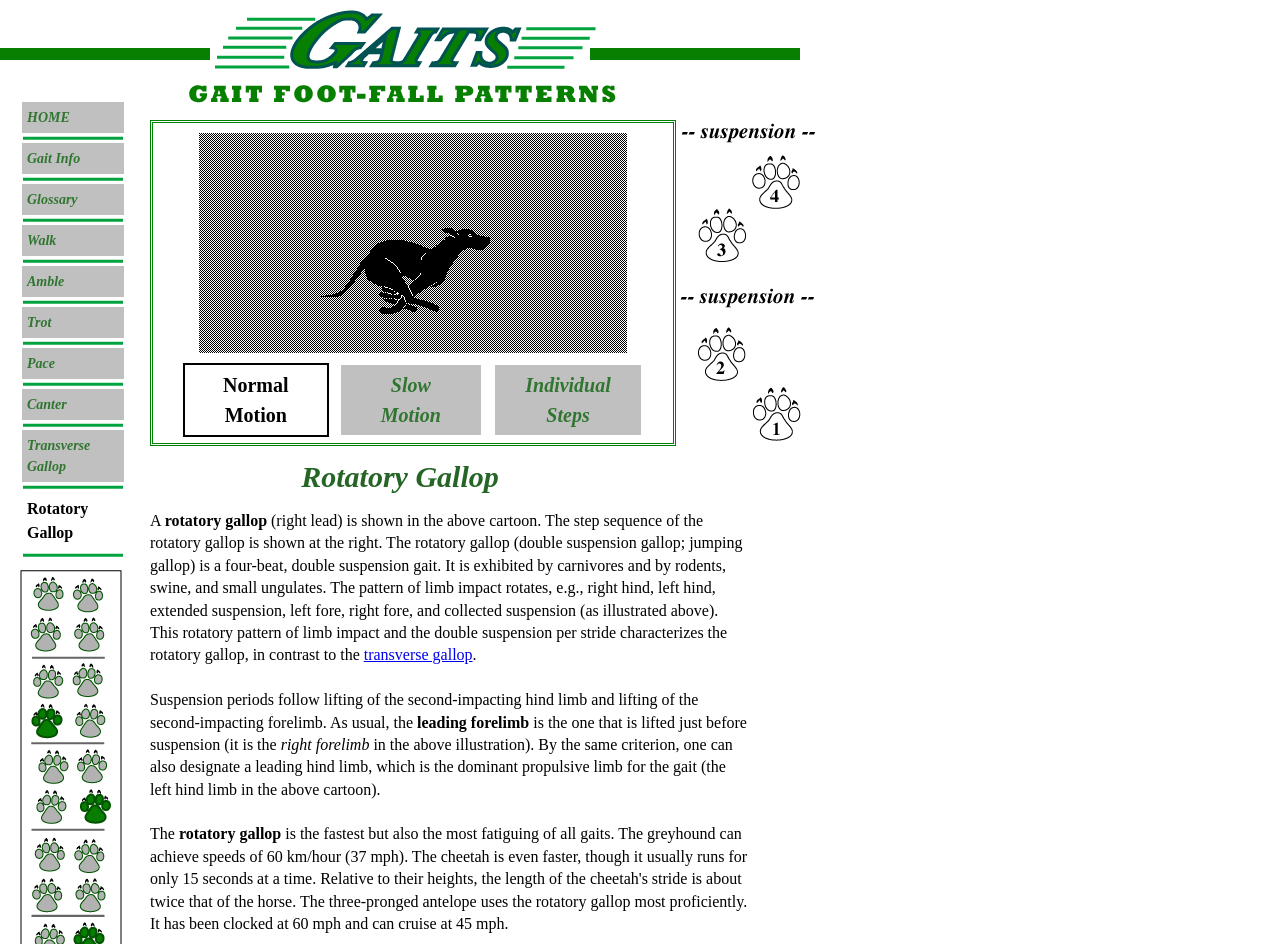Please examine the image and provide a detailed answer to the question: What type of animals exhibit the Rotatory Gallop gait?

The webpage mentions that the Rotatory Gallop gait is exhibited by carnivores, rodents, swine, and small ungulates, indicating that these types of animals are capable of performing this specific gait.